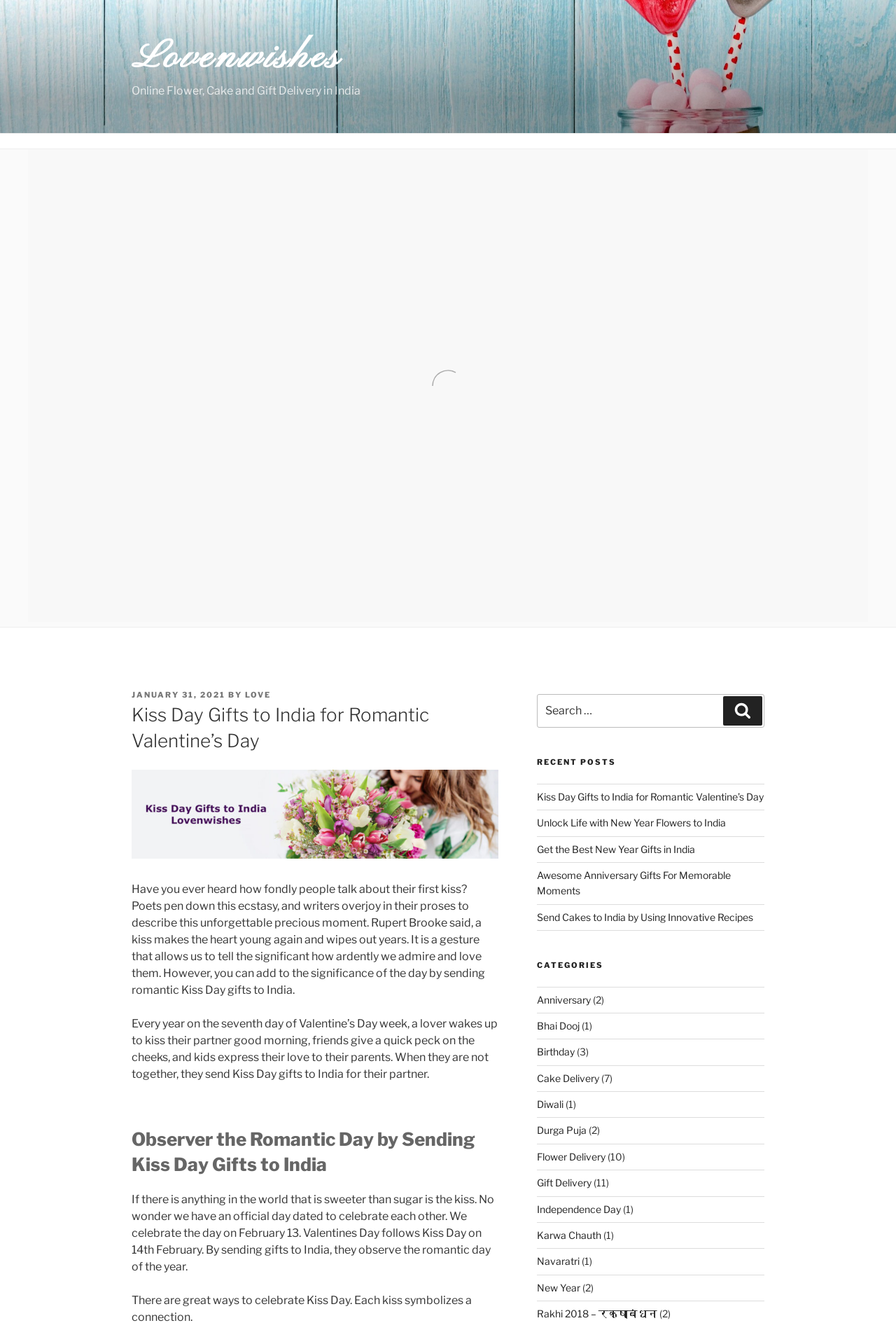Please provide a short answer using a single word or phrase for the question:
What is the purpose of Kiss Day?

To express love